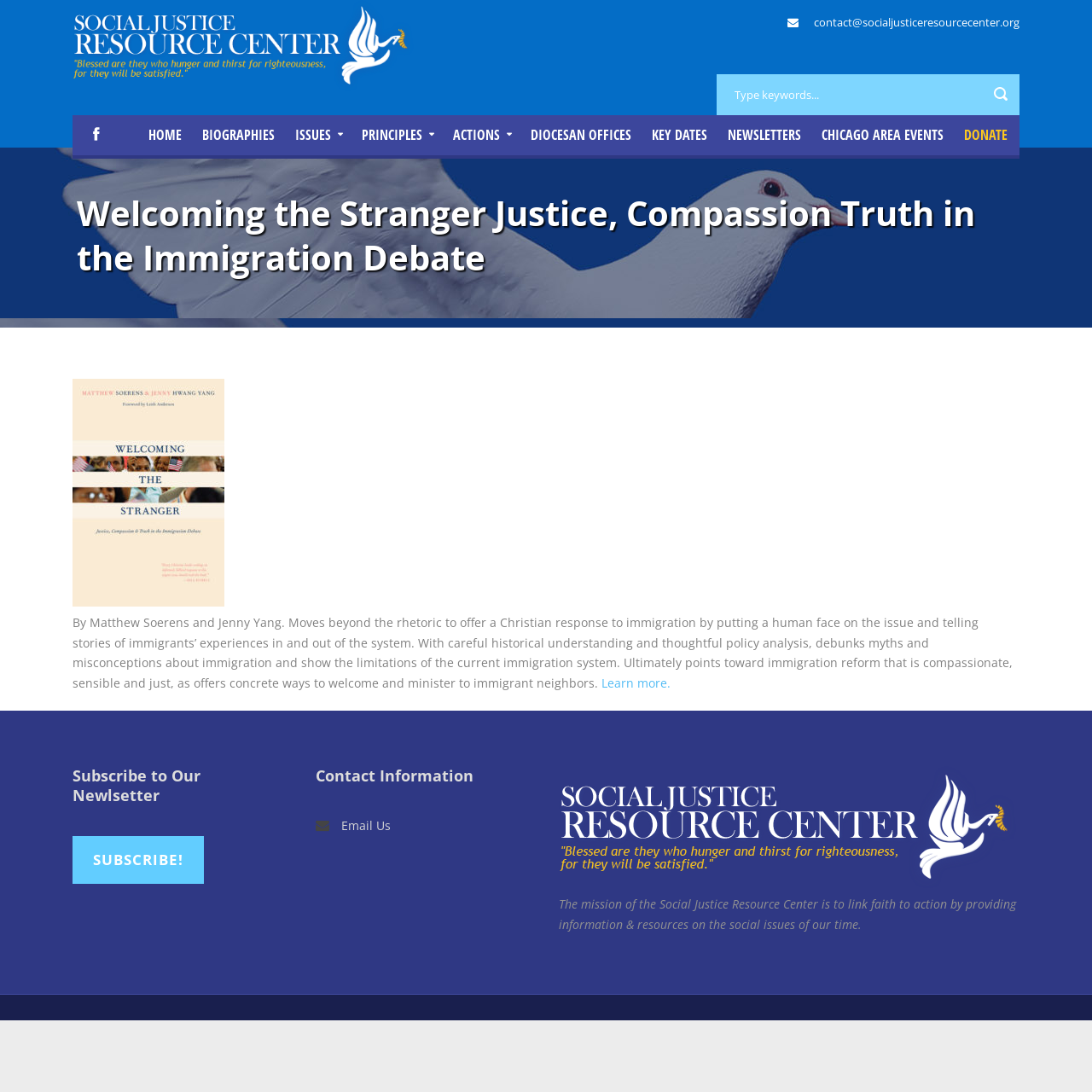Locate the bounding box coordinates of the element you need to click to accomplish the task described by this instruction: "Email the Social Justice Resource Center".

[0.312, 0.749, 0.358, 0.764]